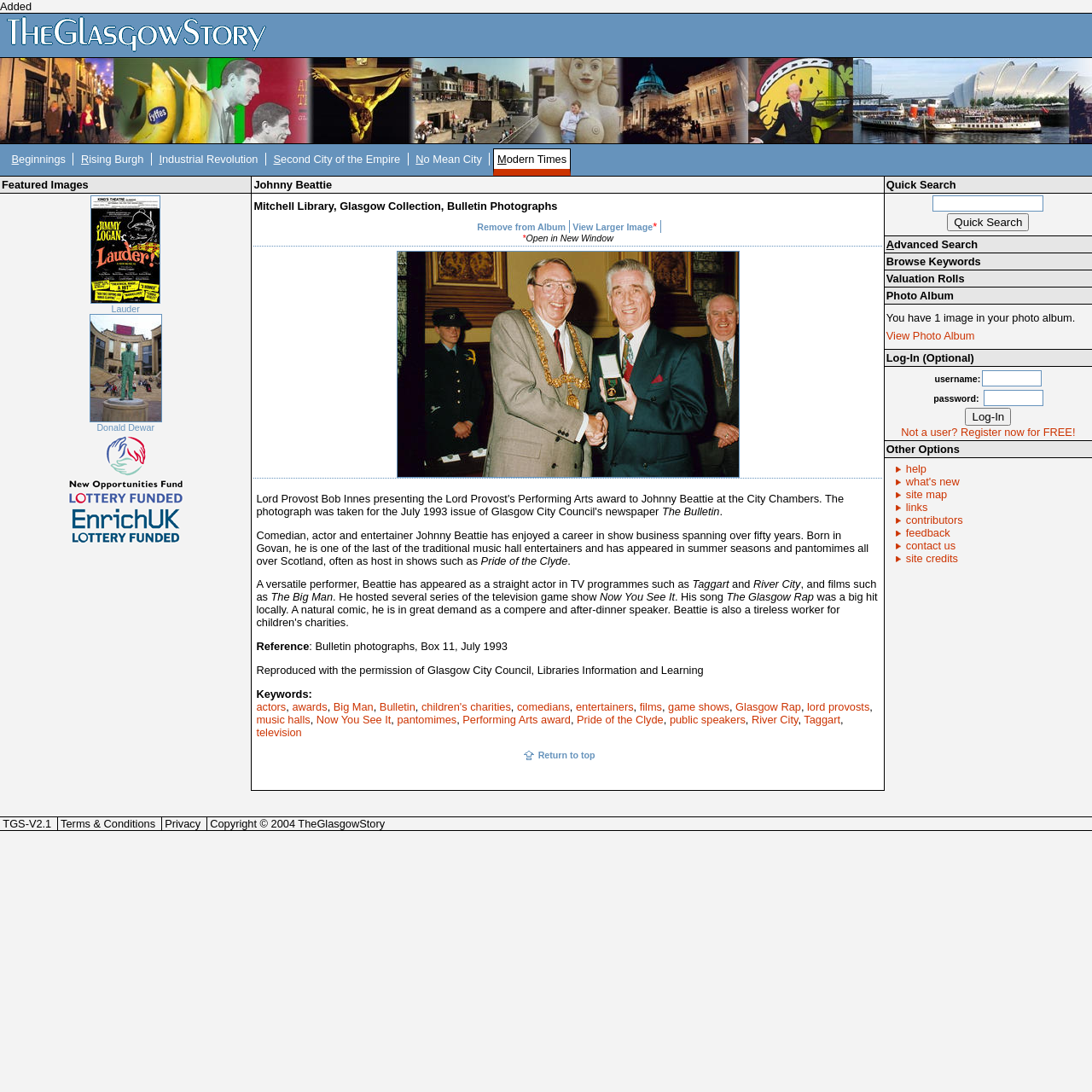Use a single word or phrase to answer the question: What is the name of the film mentioned in the text?

The Big Man